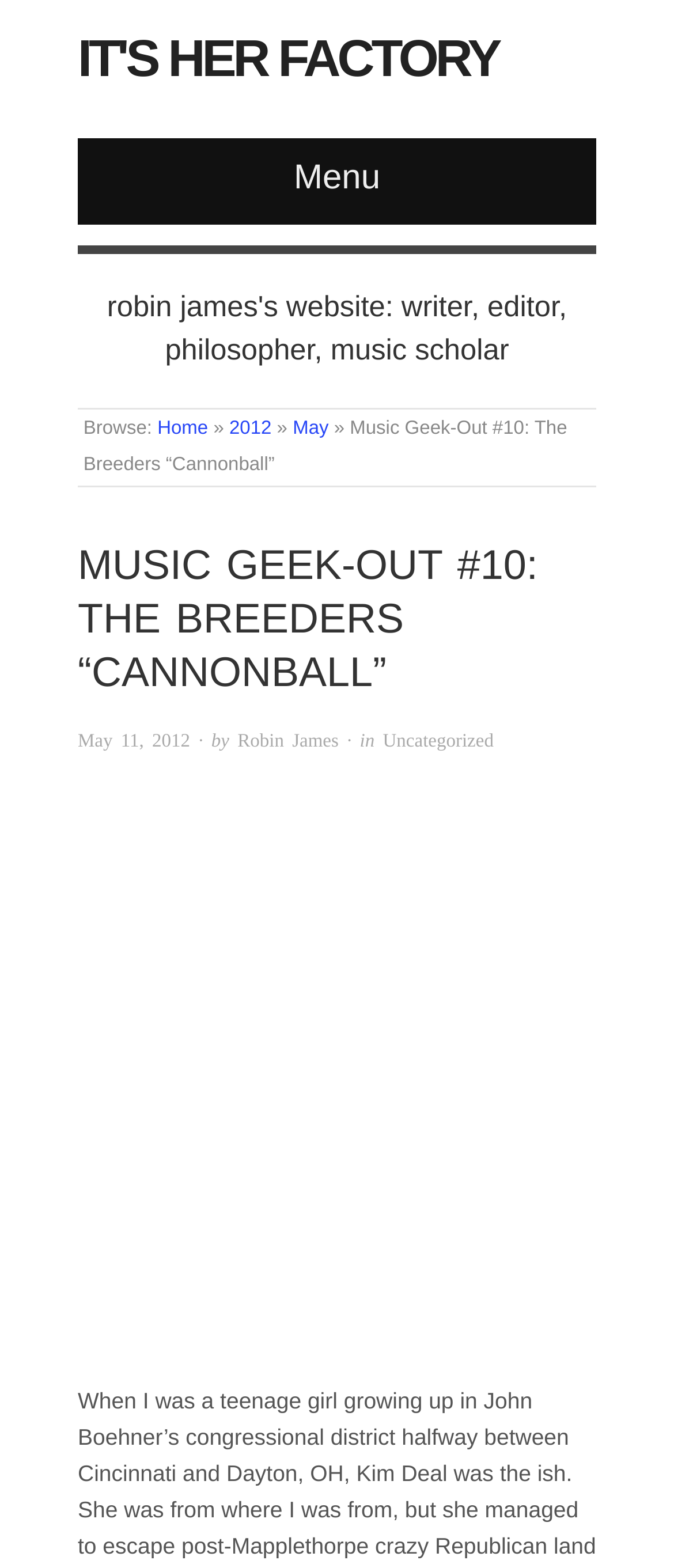What is the navigation menu item before '2012'?
Answer briefly with a single word or phrase based on the image.

Home